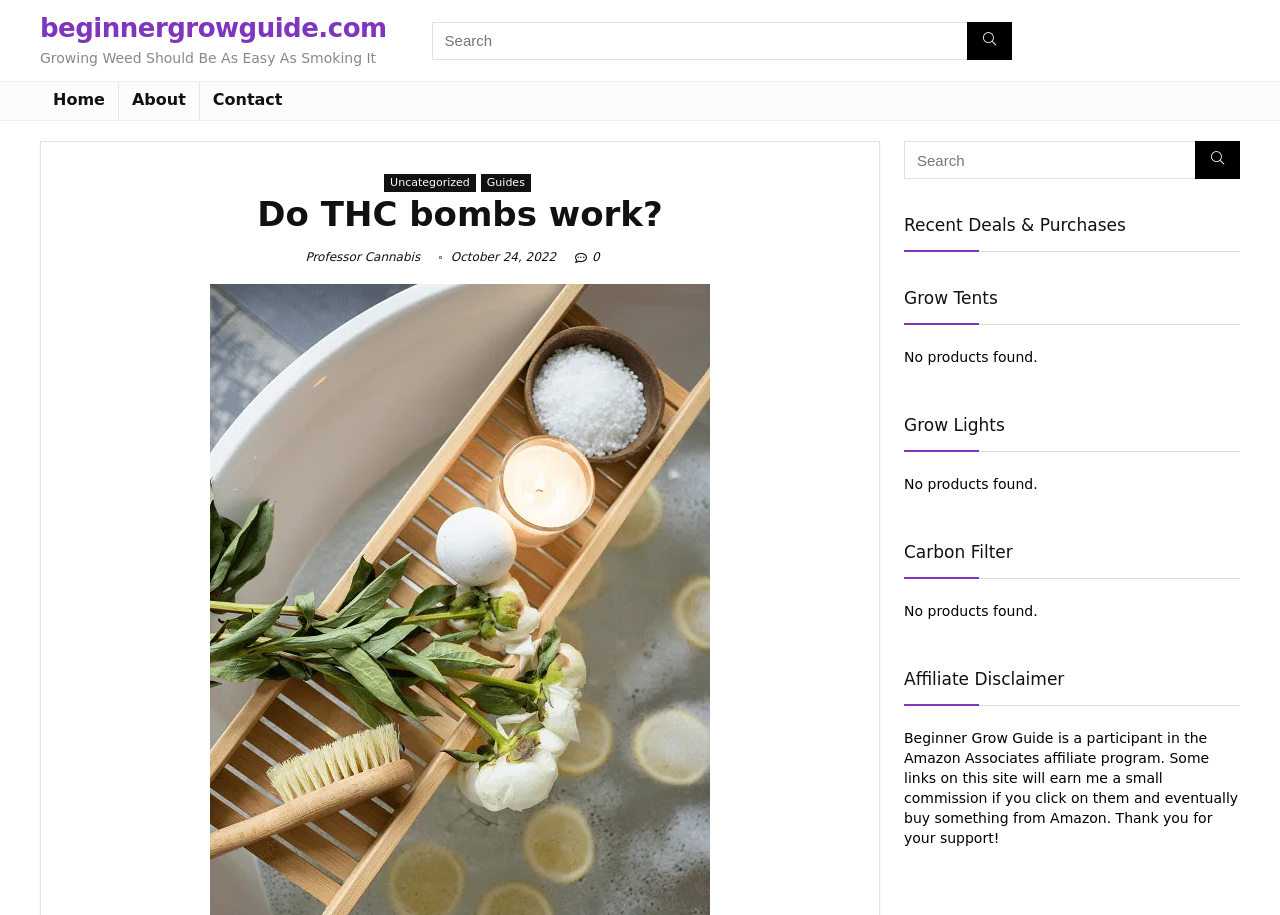Use a single word or phrase to answer the question: 
What is the date of the article?

October 24, 2022